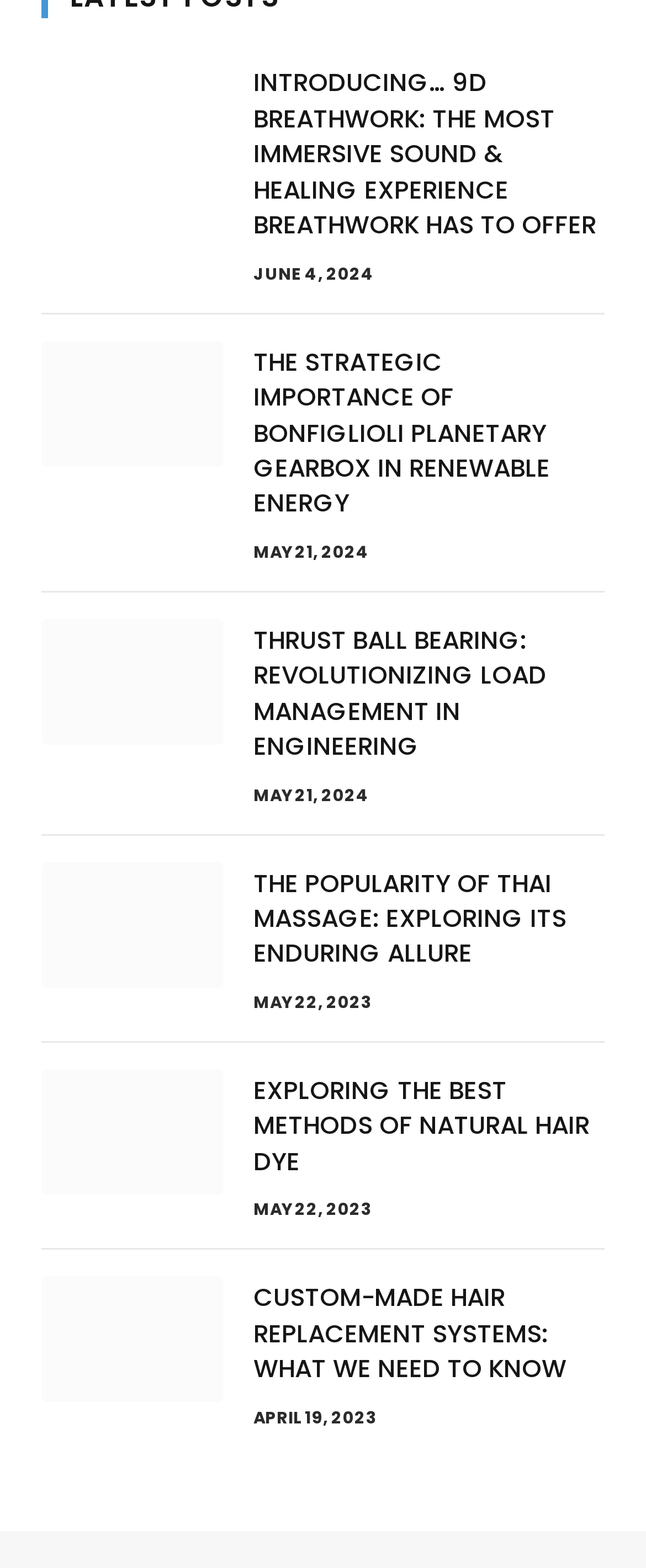Find the bounding box coordinates of the area that needs to be clicked in order to achieve the following instruction: "Discover Natural Hair Dye methods". The coordinates should be specified as four float numbers between 0 and 1, i.e., [left, top, right, bottom].

[0.392, 0.684, 0.913, 0.751]